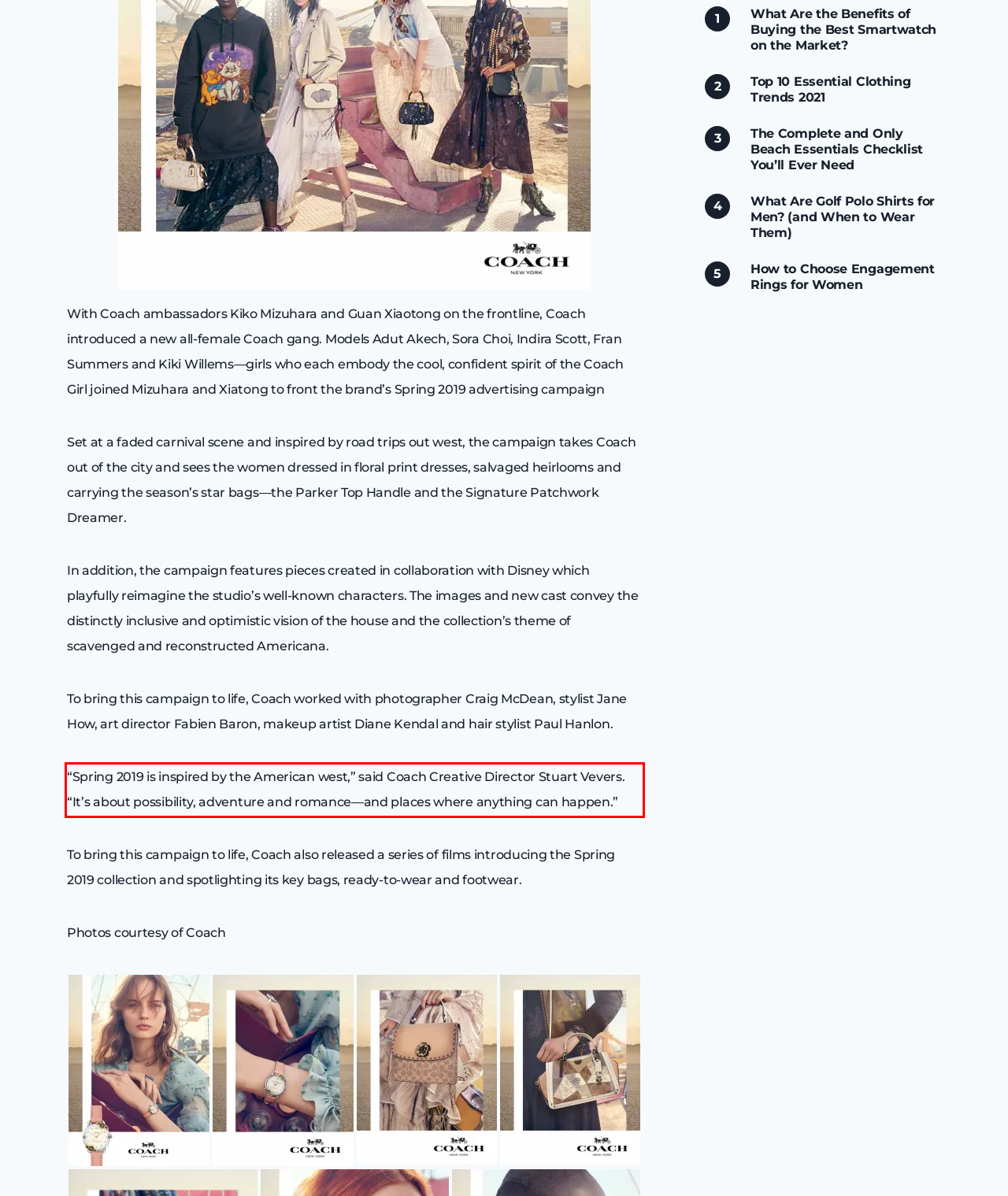You have a screenshot of a webpage with a UI element highlighted by a red bounding box. Use OCR to obtain the text within this highlighted area.

“Spring 2019 is inspired by the American west,” said Coach Creative Director Stuart Vevers. “It’s about possibility, adventure and romance—and places where anything can happen.”